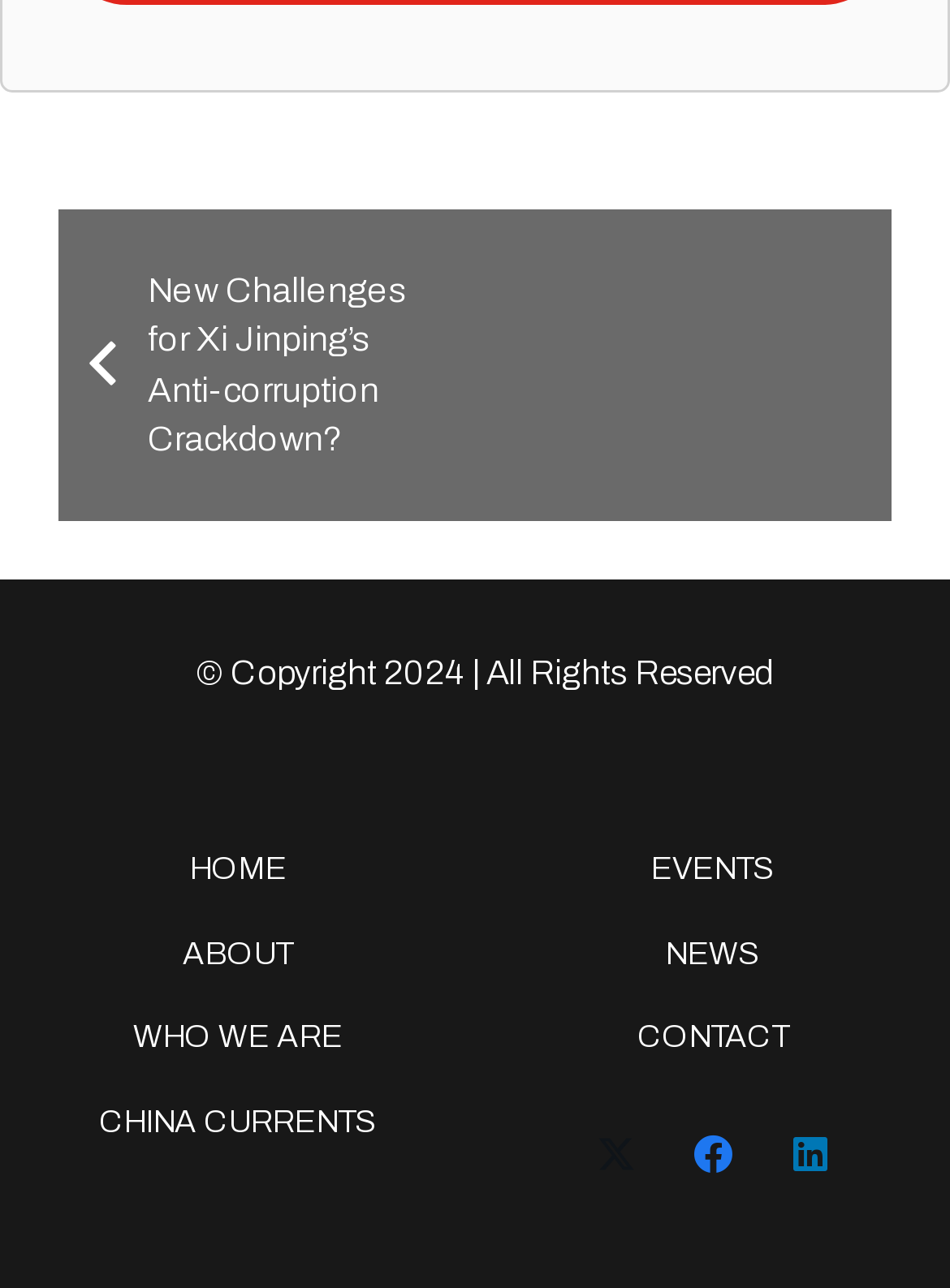Extract the bounding box coordinates for the UI element described by the text: "aria-label="Facebook" title="Facebook"". The coordinates should be in the form of [left, top, right, bottom] with values between 0 and 1.

[0.699, 0.859, 0.801, 0.934]